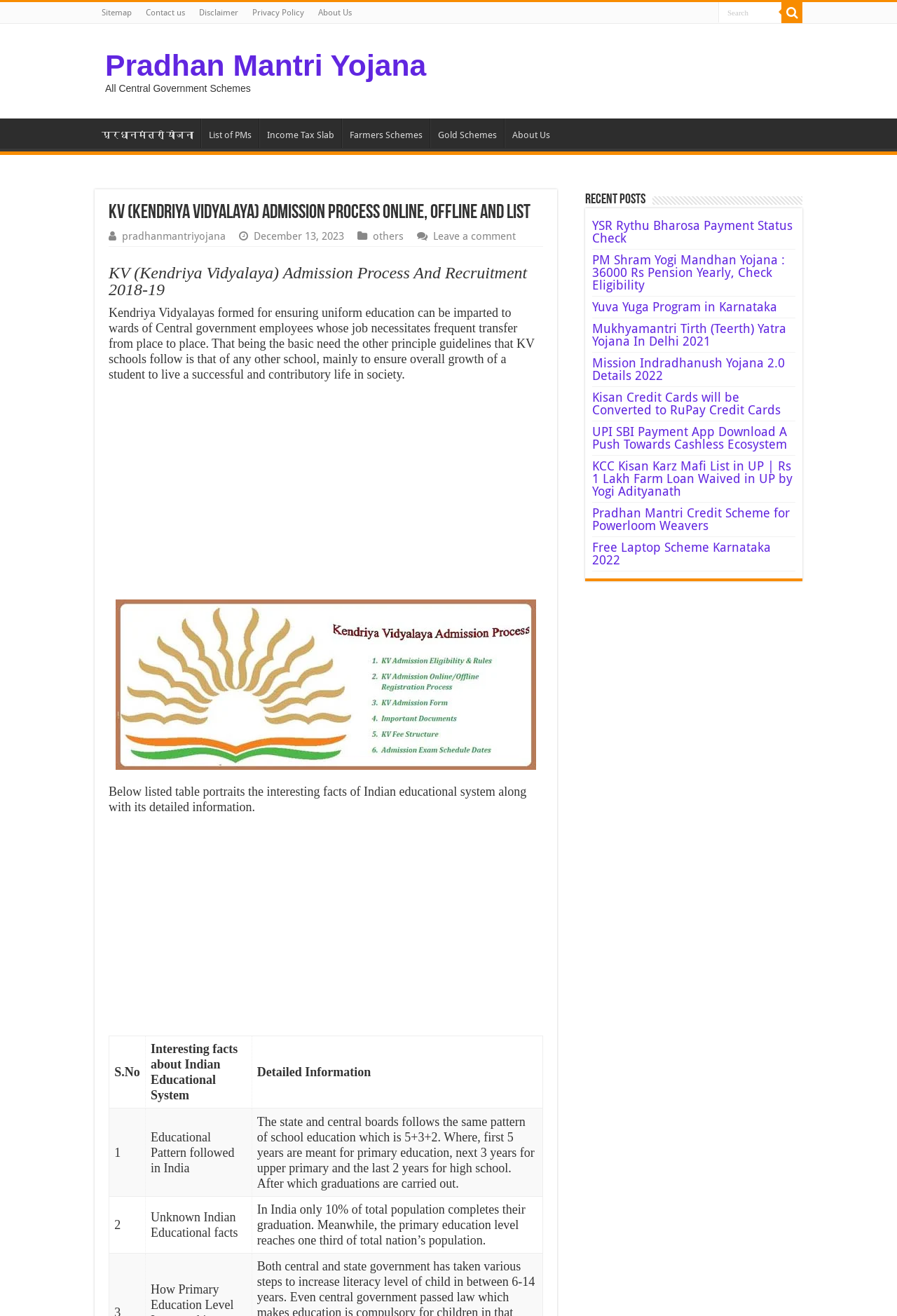Using the format (top-left x, top-left y, bottom-right x, bottom-right y), provide the bounding box coordinates for the described UI element. All values should be floating point numbers between 0 and 1: value="Search"

[0.871, 0.002, 0.895, 0.018]